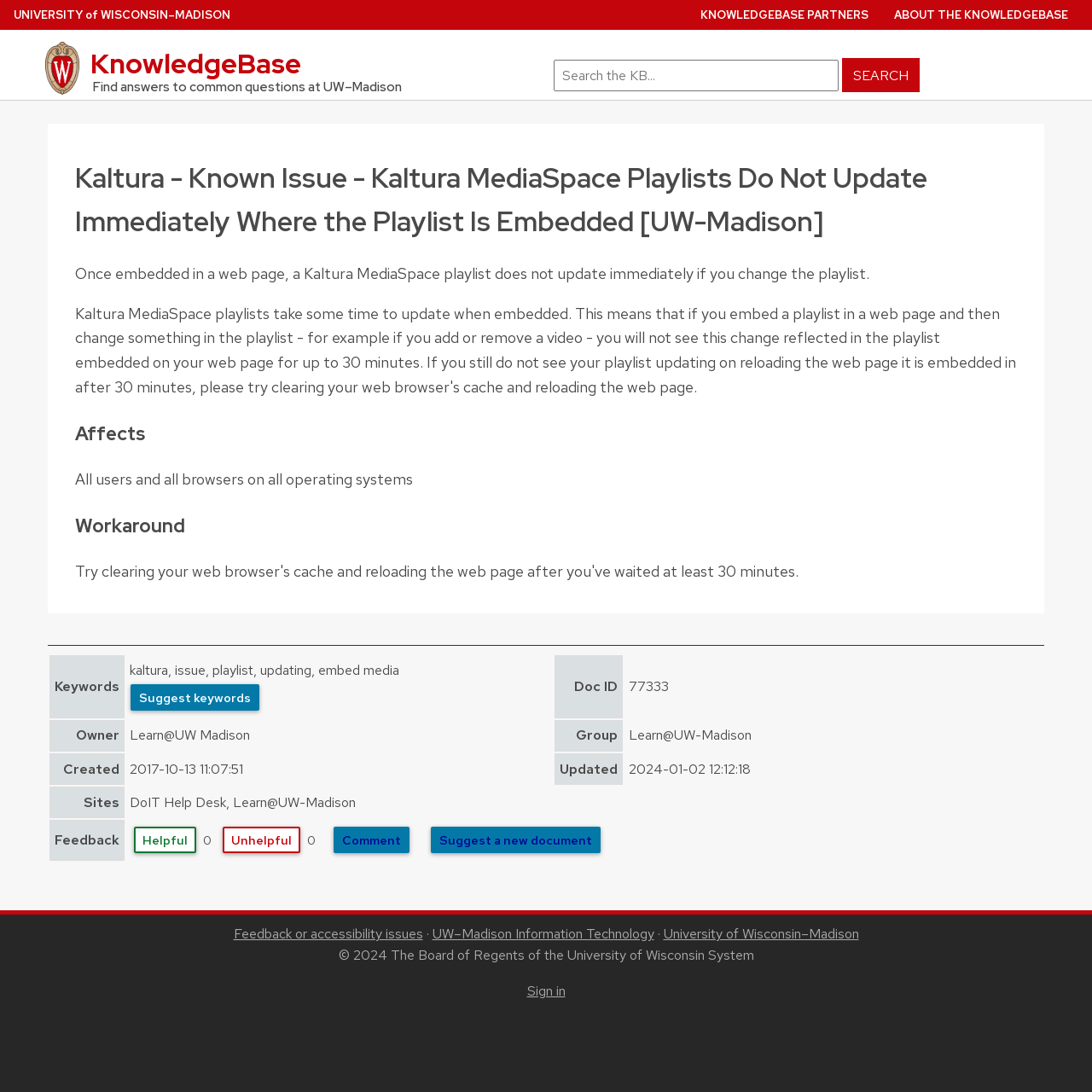Please identify the bounding box coordinates of the element's region that I should click in order to complete the following instruction: "Click on the Feedback or accessibility issues link". The bounding box coordinates consist of four float numbers between 0 and 1, i.e., [left, top, right, bottom].

[0.214, 0.847, 0.387, 0.863]